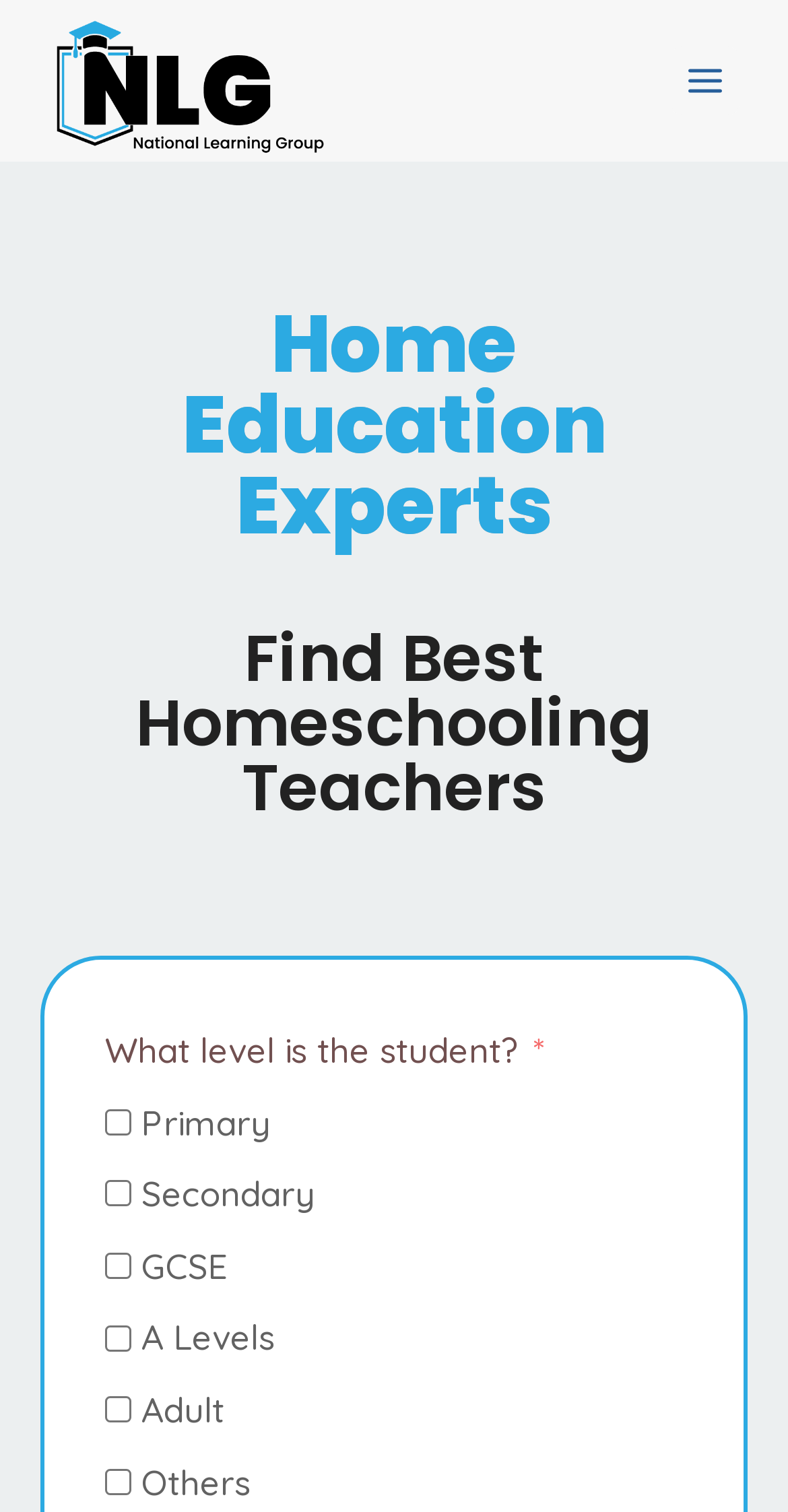Respond with a single word or short phrase to the following question: 
What is the purpose of the 'Find a Tutor Near Me' link?

Find homeschool tutors